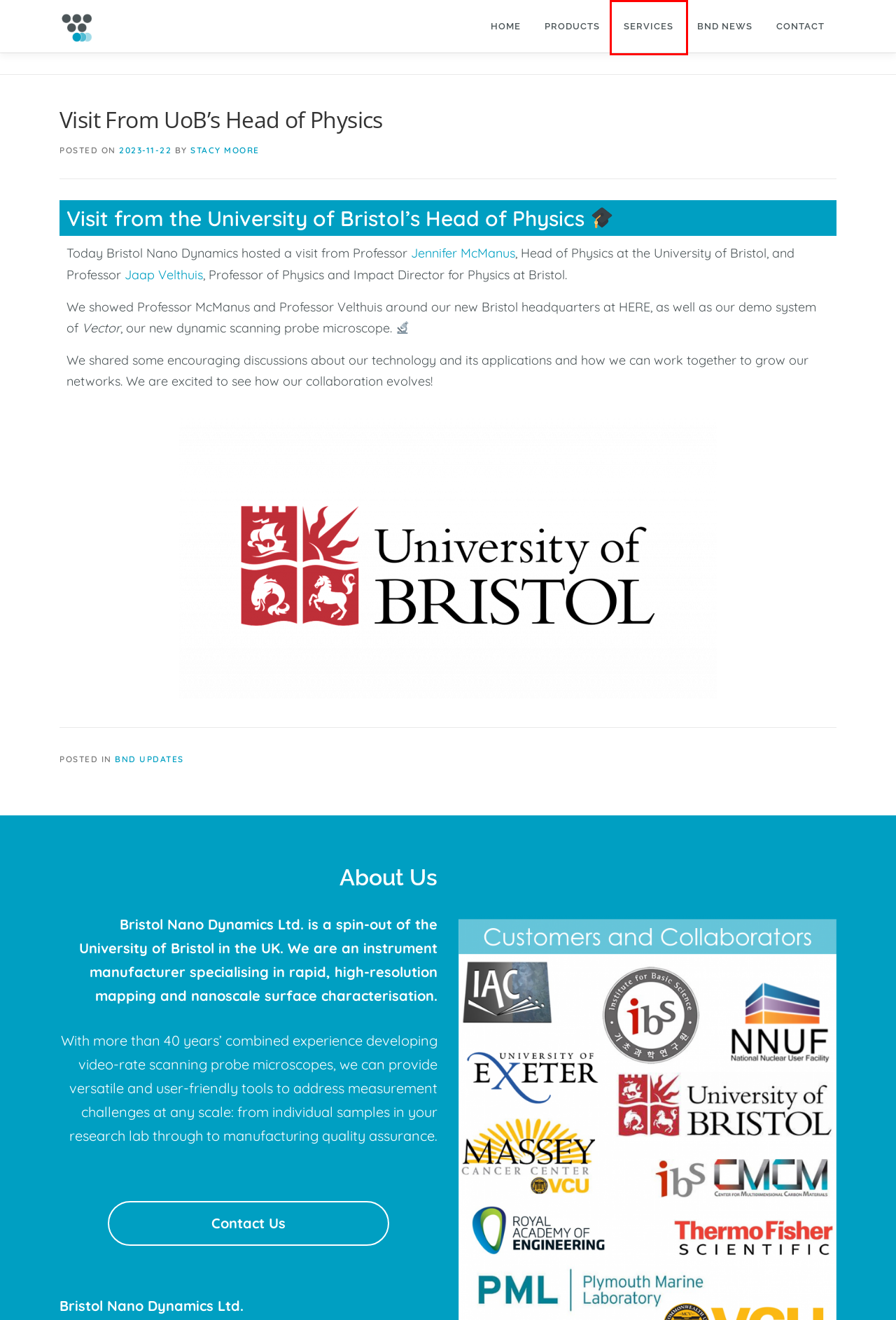Review the screenshot of a webpage containing a red bounding box around an element. Select the description that best matches the new webpage after clicking the highlighted element. The options are:
A. Vector Dynamic SPM - Bristol Nano Dynamics Ltd
B. Sample Characterisation - Bristol Nano Dynamics Ltd
C. Home - Bristol Nano Dynamics Ltd
D. Case Study - Battery Technology - Bristol Nano Dynamics Ltd
E. Services - Bristol Nano Dynamics Ltd
F. Consultancy - Bristol Nano Dynamics Ltd
G. Case Studies - Bristol Nano Dynamics Ltd
H. Case Study - Power Generation - Bristol Nano Dynamics Ltd

E